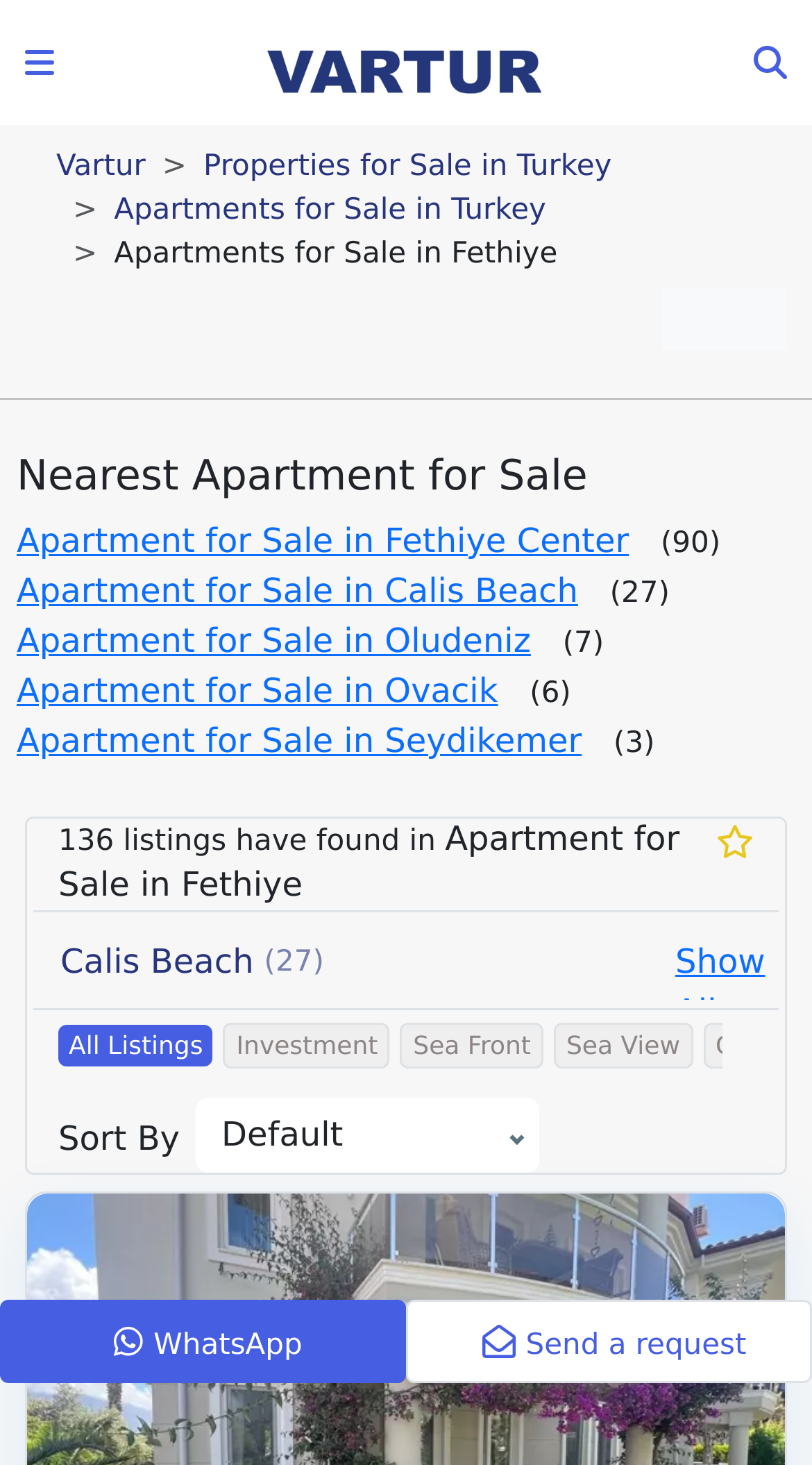Kindly determine the bounding box coordinates for the area that needs to be clicked to execute this instruction: "Search for Apartment for Sale in Fethiye Center".

[0.021, 0.355, 0.775, 0.382]